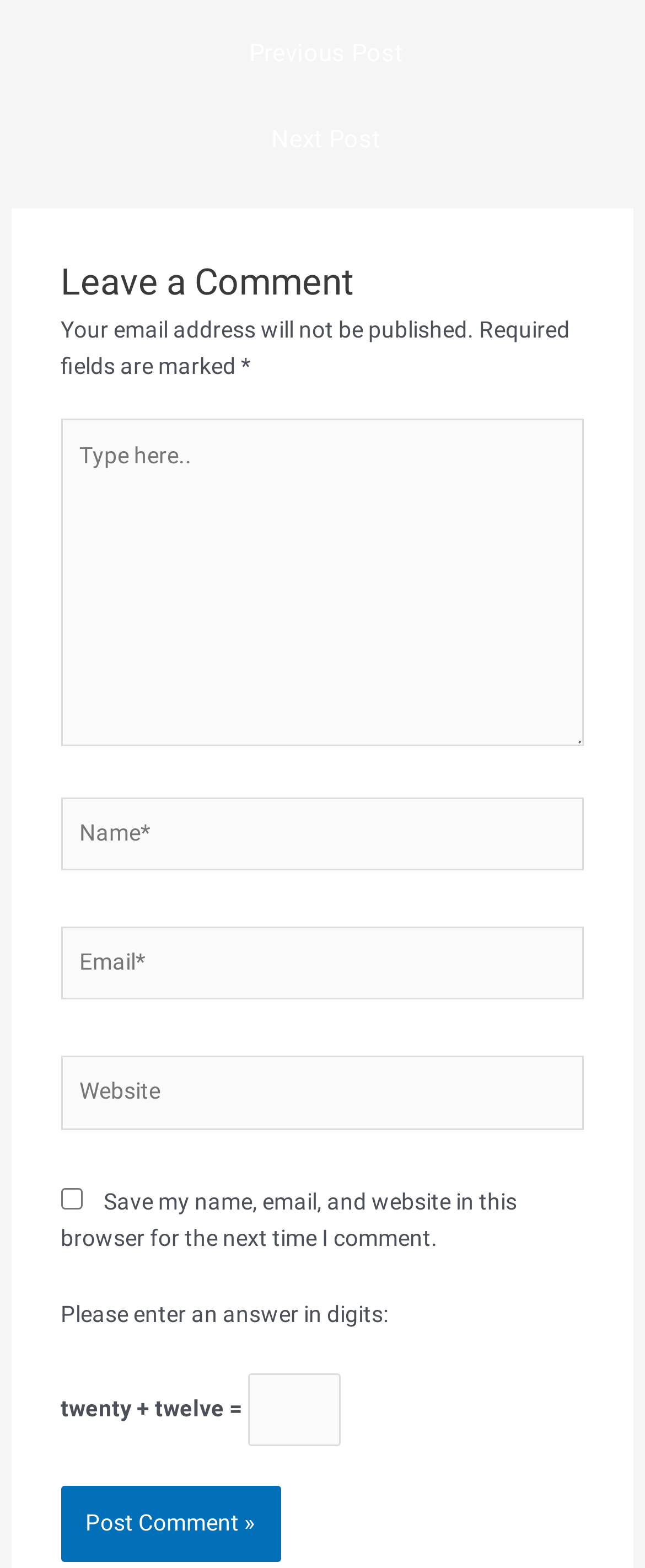Please pinpoint the bounding box coordinates for the region I should click to adhere to this instruction: "Enter your name".

[0.094, 0.508, 0.906, 0.555]